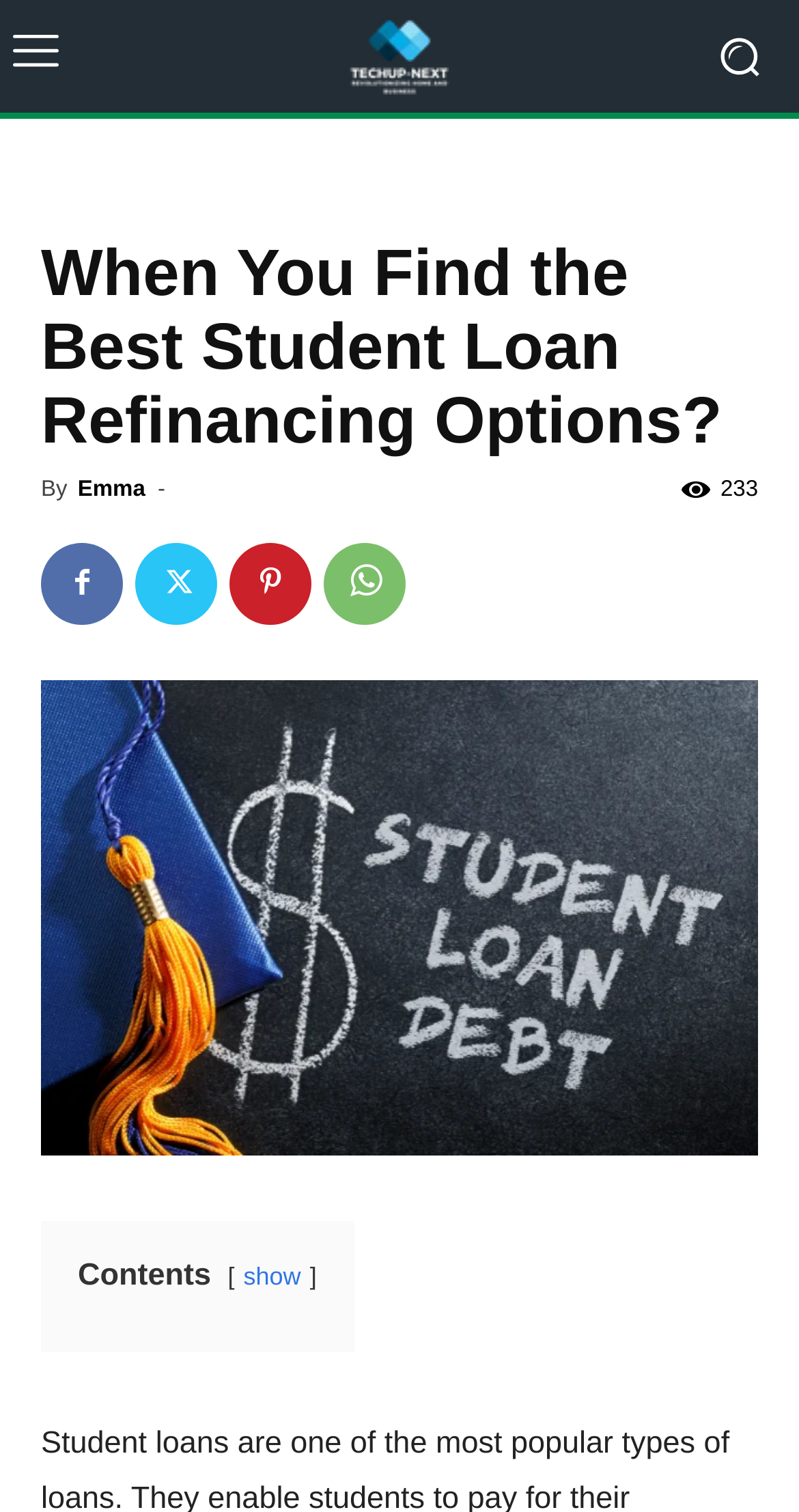Please determine the bounding box coordinates for the element with the description: "TUP".

[0.231, 0.005, 0.769, 0.07]